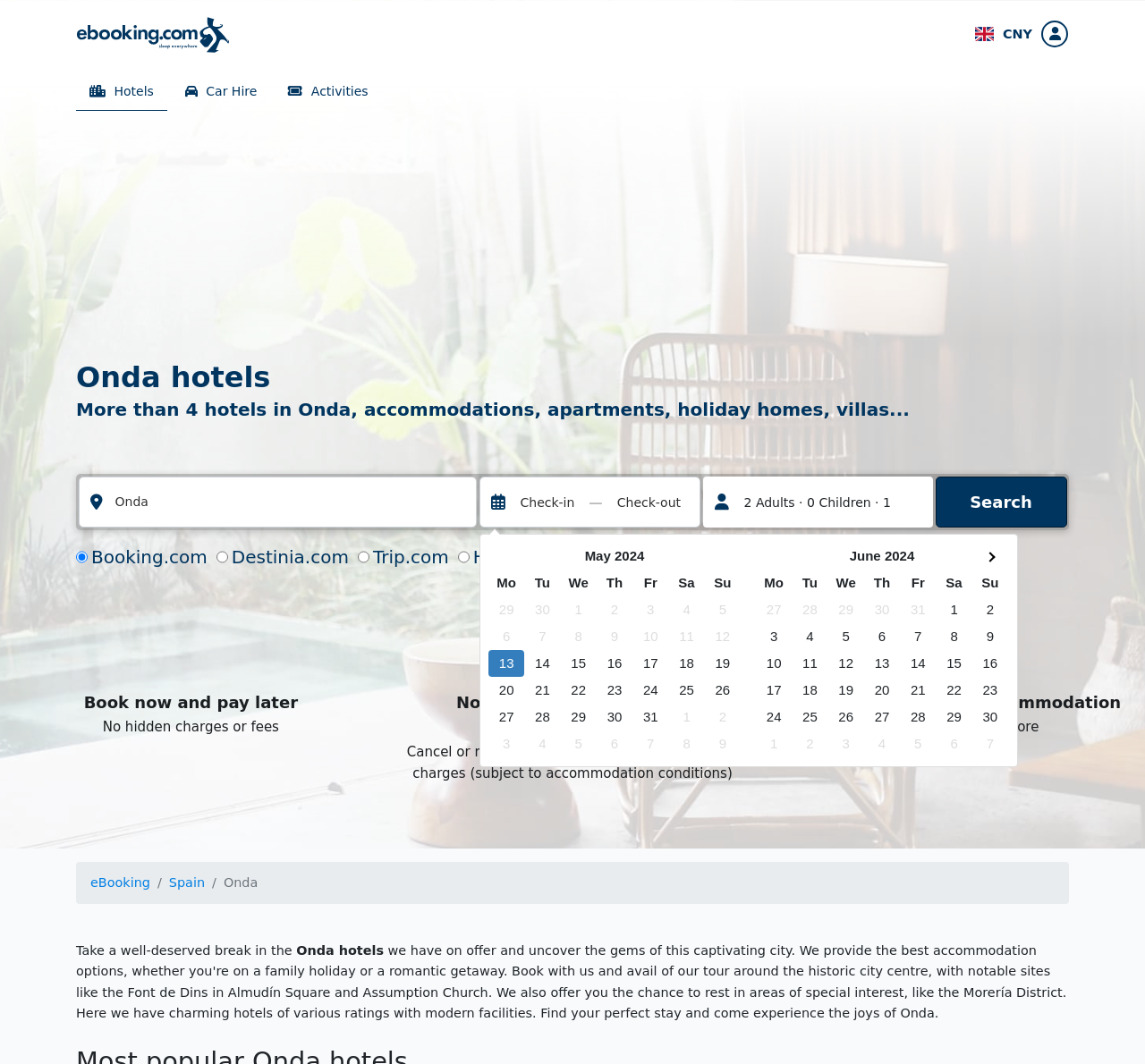Please locate the clickable area by providing the bounding box coordinates to follow this instruction: "Search for hotels".

[0.817, 0.448, 0.932, 0.496]